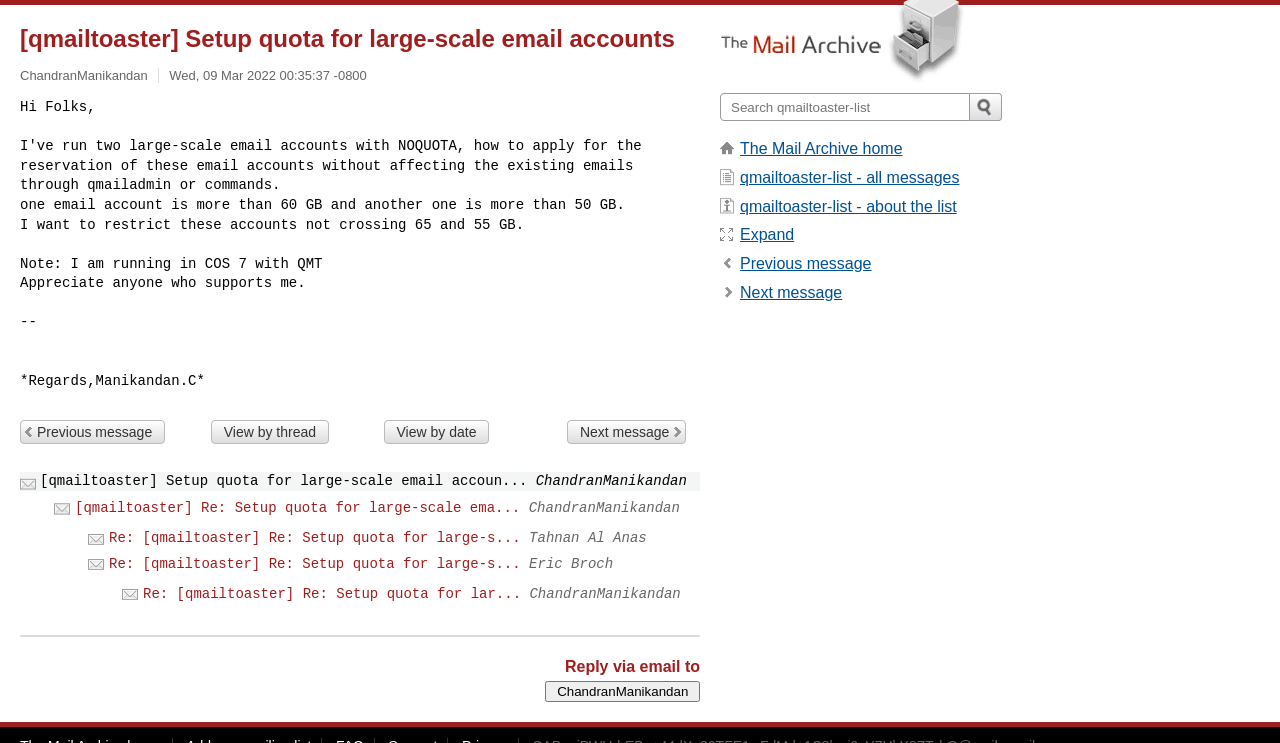Please give a one-word or short phrase response to the following question: 
How many links are there in the main section?

7